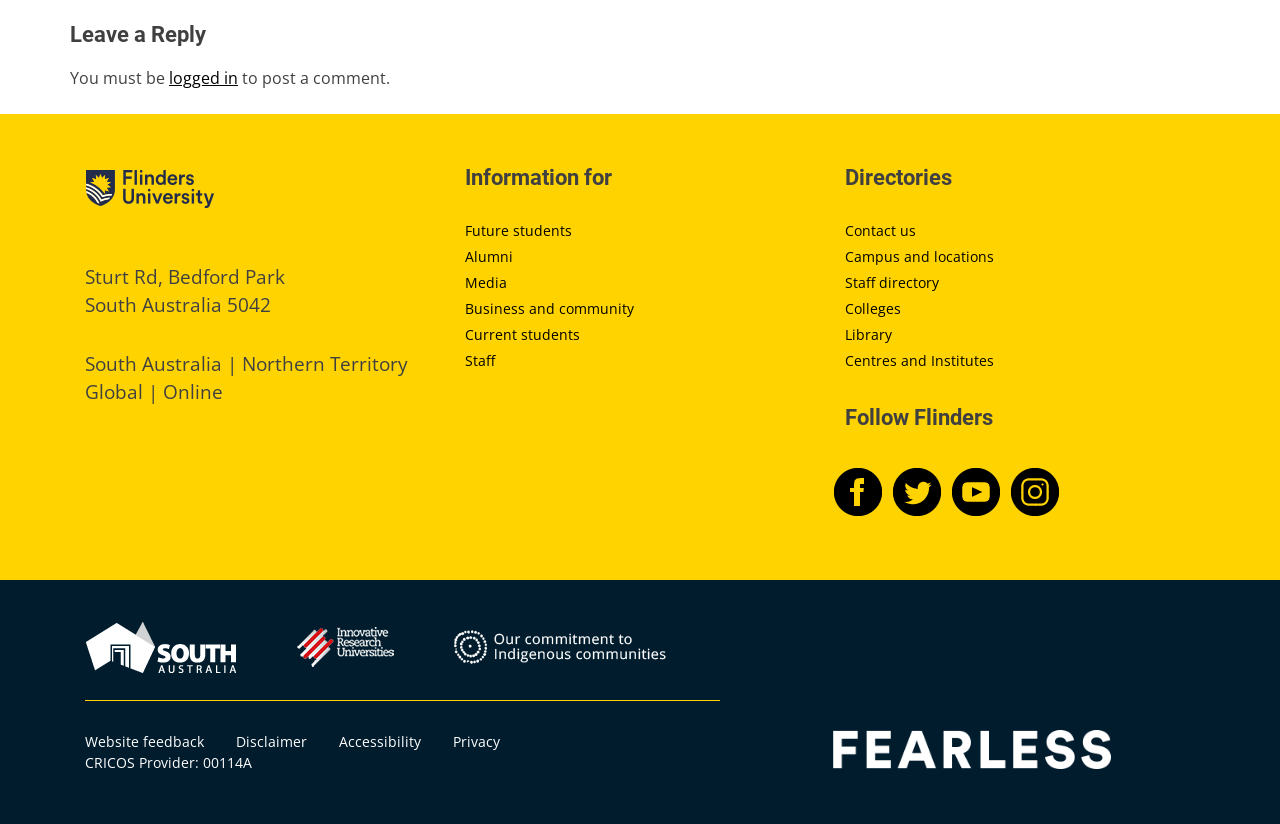What social media platforms does the university have a presence on?
Utilize the information in the image to give a detailed answer to the question.

The social media platforms that the university has a presence on can be determined by looking at the links under the 'Follow Flinders' heading, which include 'Flinders University at Facebook', 'Flinders University at Twitter', 'Flinders University at Instagram', and 'Flinders University at Youtube'.